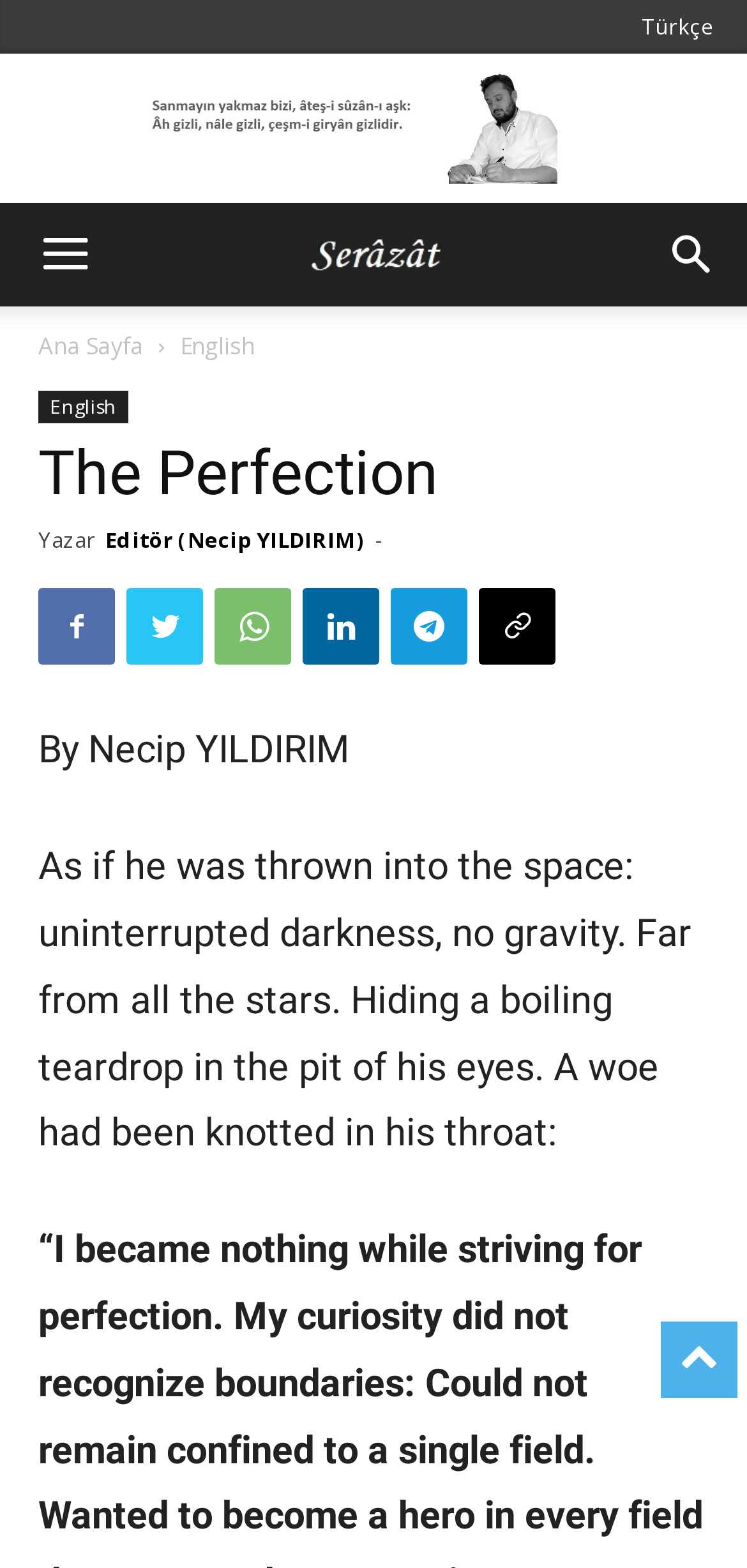Specify the bounding box coordinates of the element's region that should be clicked to achieve the following instruction: "Switch to Turkish language". The bounding box coordinates consist of four float numbers between 0 and 1, in the format [left, top, right, bottom].

[0.859, 0.007, 0.956, 0.026]